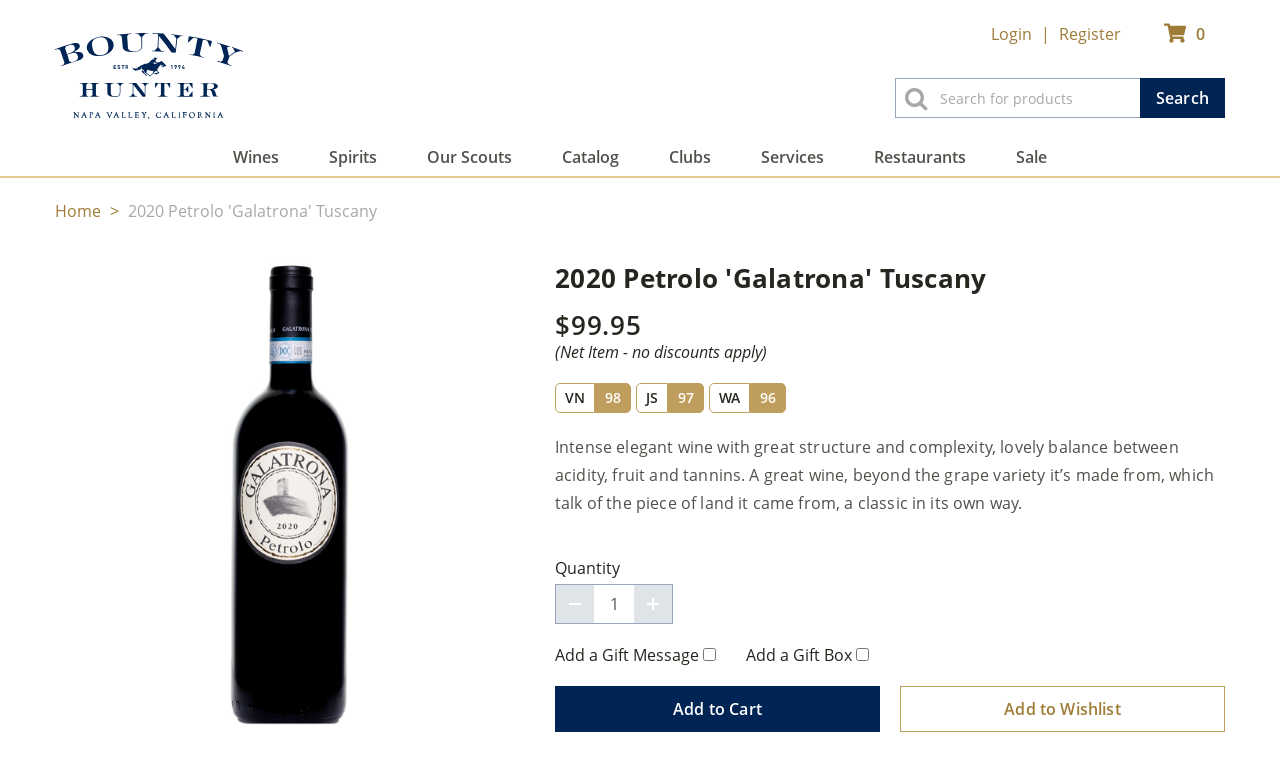Respond to the question below with a single word or phrase: What is the name of the wine?

2020 Petrolo 'Galatrona' Tuscany